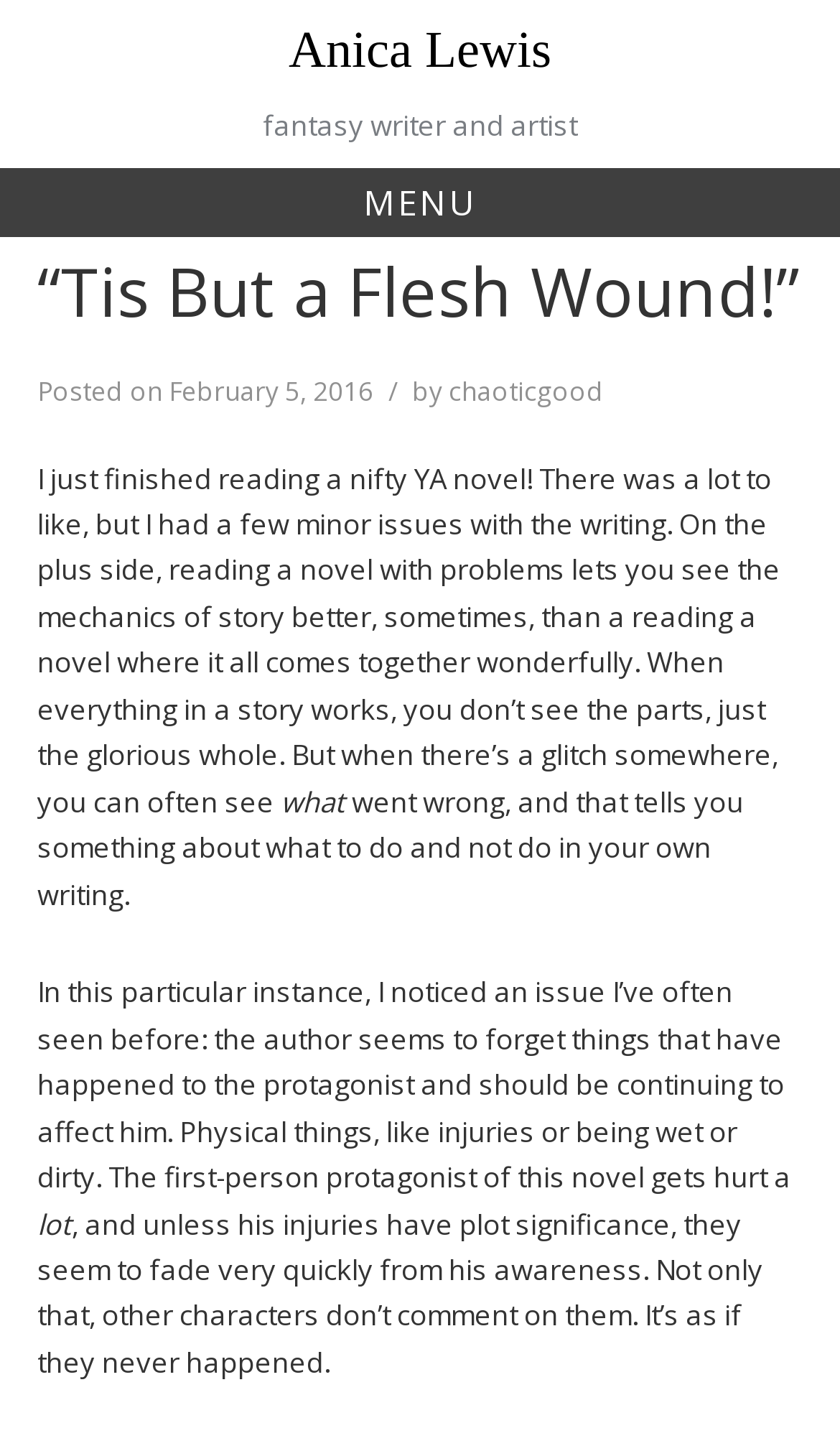Given the following UI element description: "February 5, 2016", find the bounding box coordinates in the webpage screenshot.

[0.201, 0.257, 0.445, 0.283]